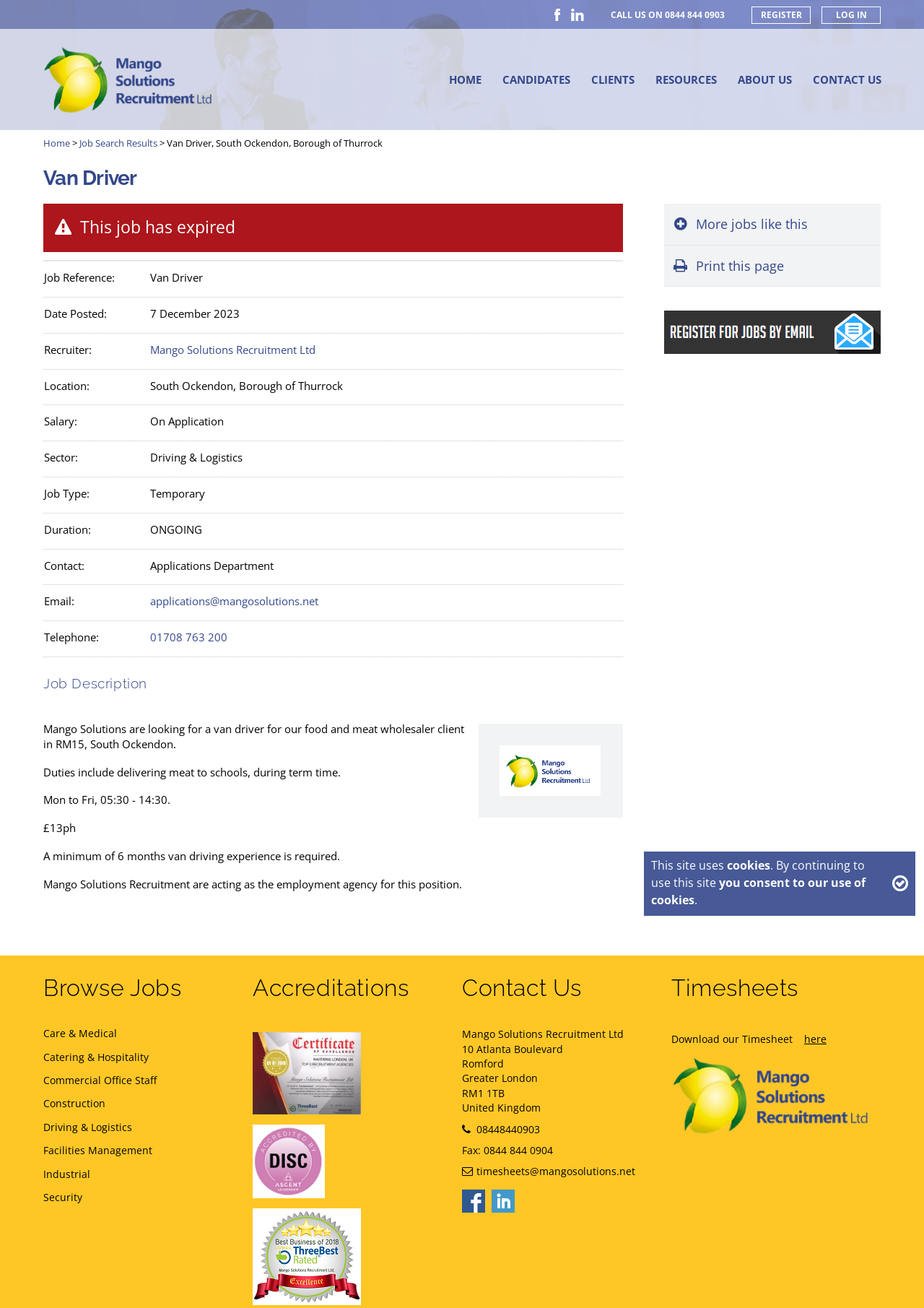Kindly determine the bounding box coordinates of the area that needs to be clicked to fulfill this instruction: "Click on the 'More jobs like this' link".

[0.719, 0.156, 0.953, 0.187]